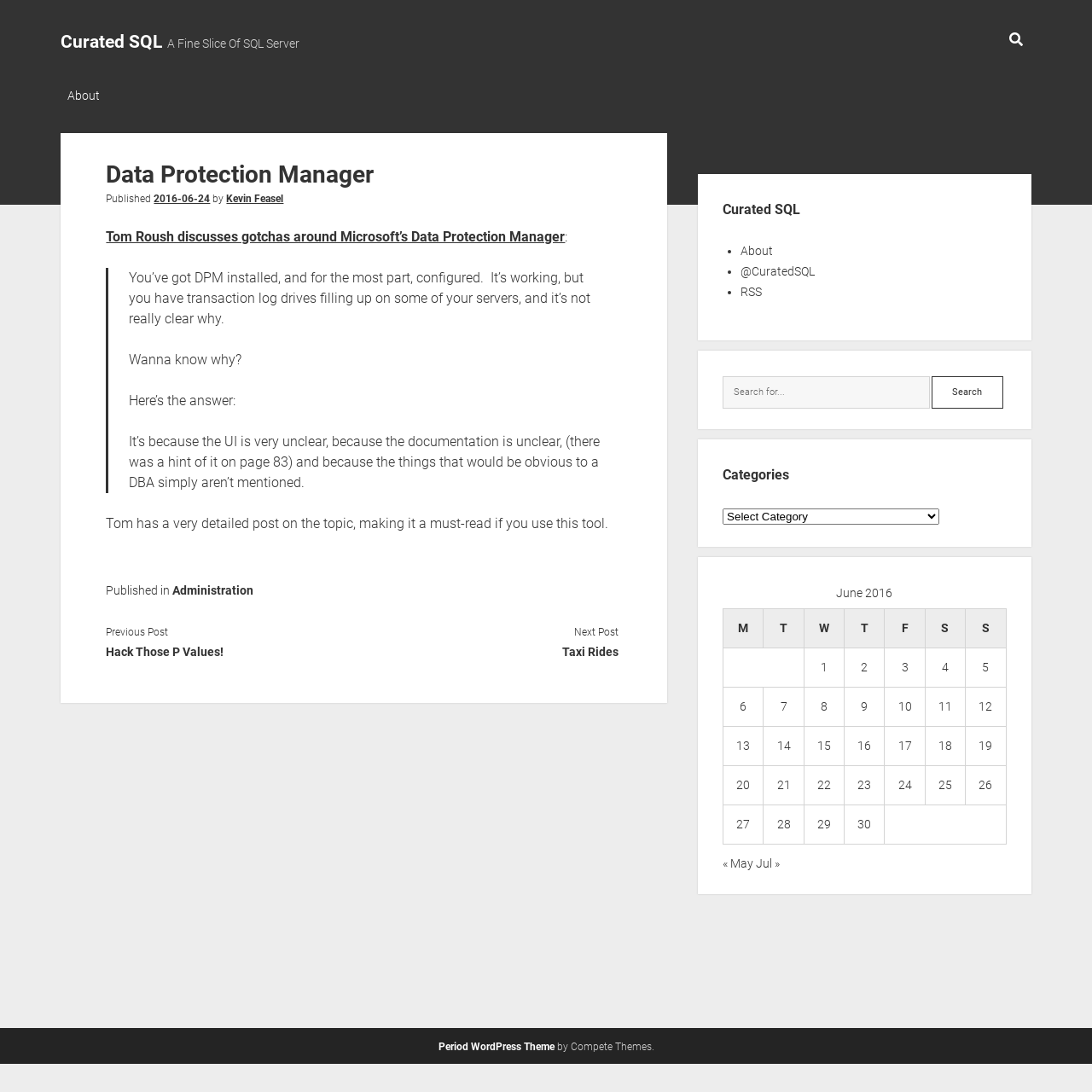What is the topic of the post? Look at the image and give a one-word or short phrase answer.

Data Protection Manager gotchas